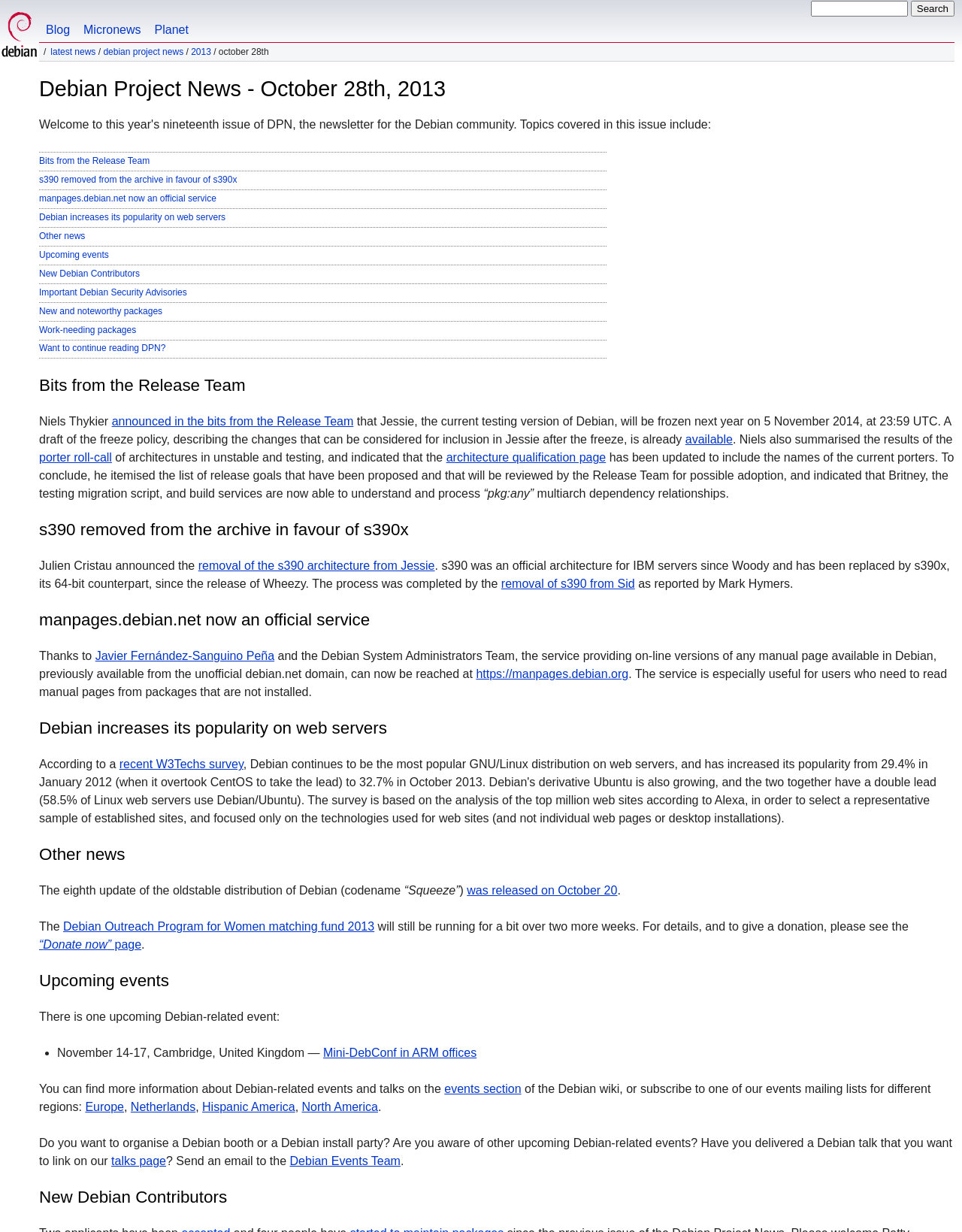Please extract the title of the webpage.

Debian Project News - October 28th, 2013